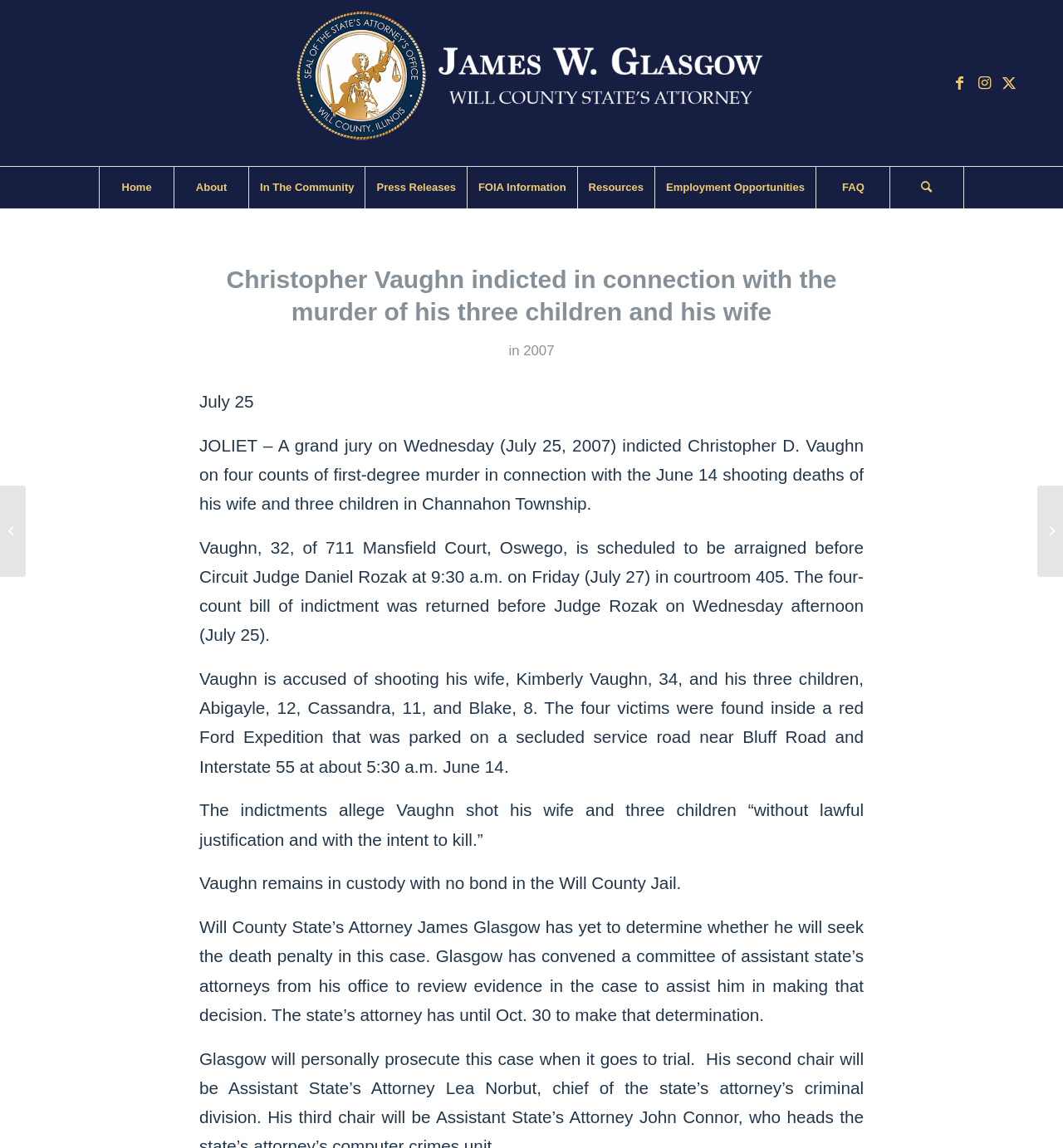Generate a comprehensive description of the webpage content.

This webpage appears to be a news article or press release from the Will County State's Attorney's office. At the top of the page, there is a header section with a link to the Will County State's Attorney's website, accompanied by an image with the same name. Below this, there are three social media links to Facebook, Instagram, and Twitter, aligned horizontally.

To the left of the page, there is a vertical menu with nine menu items: Home, About, In The Community, Press Releases, FOIA Information, Resources, Employment Opportunities, FAQ, and Search. Each menu item has a corresponding link.

The main content of the page is a news article with a heading that reads "Christopher Vaughn indicted in connection with the murder of his three children and his wife." The article is divided into several paragraphs, which provide details about the indictment, including the date, location, and charges against Christopher Vaughn. The article also mentions the victims, the investigation, and the potential penalties.

Above the main article, there is a link to a related news article, "New collection program captures more than $400,000 in past-due court fines,...", which is positioned at the top-left corner of the page. At the bottom-right corner, there is another link to a news article, "Joliet man is guilty of slaying."